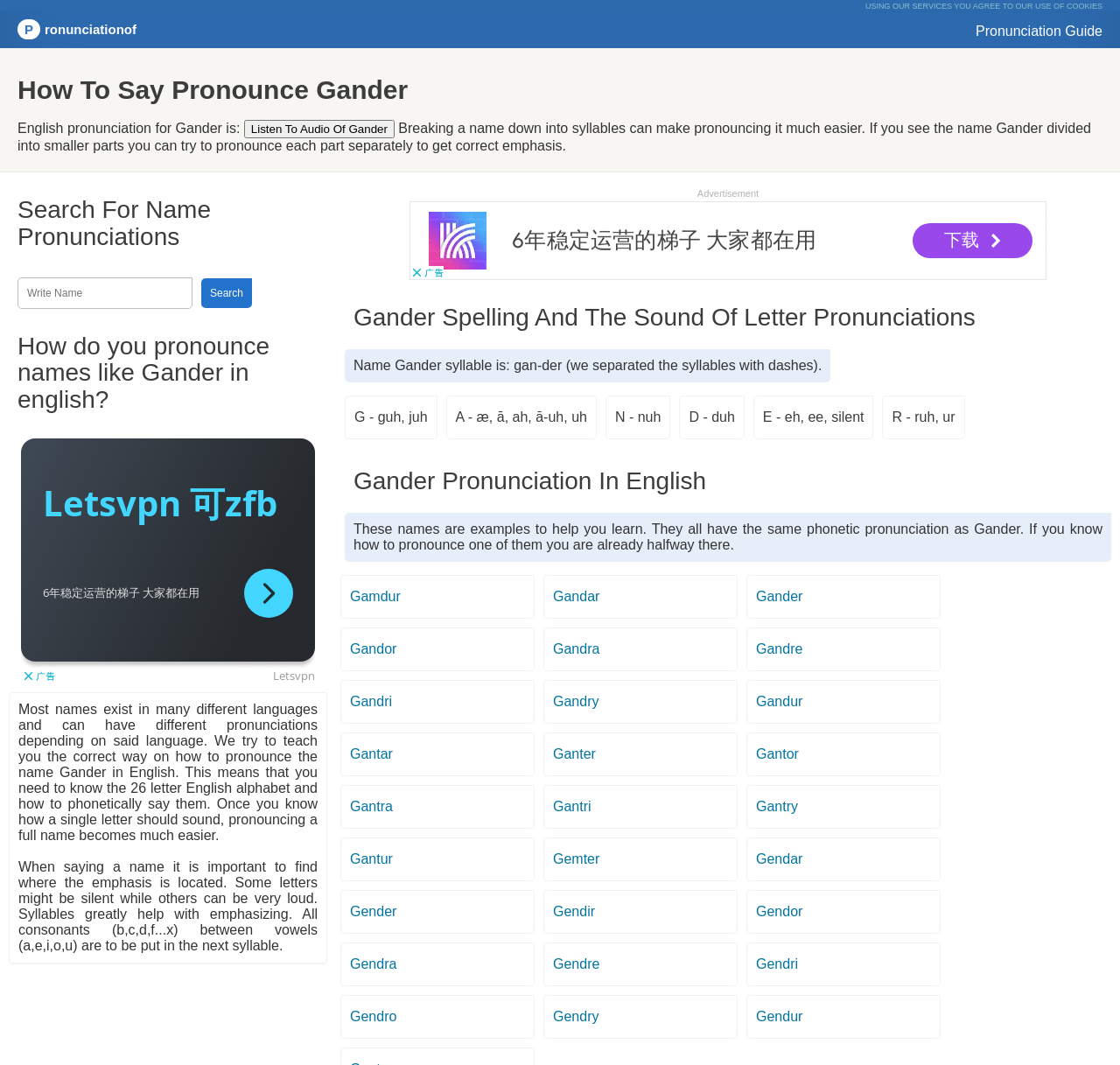Given the webpage screenshot and the description, determine the bounding box coordinates (top-left x, top-left y, bottom-right x, bottom-right y) that define the location of the UI element matching this description: Gantra

[0.304, 0.737, 0.477, 0.778]